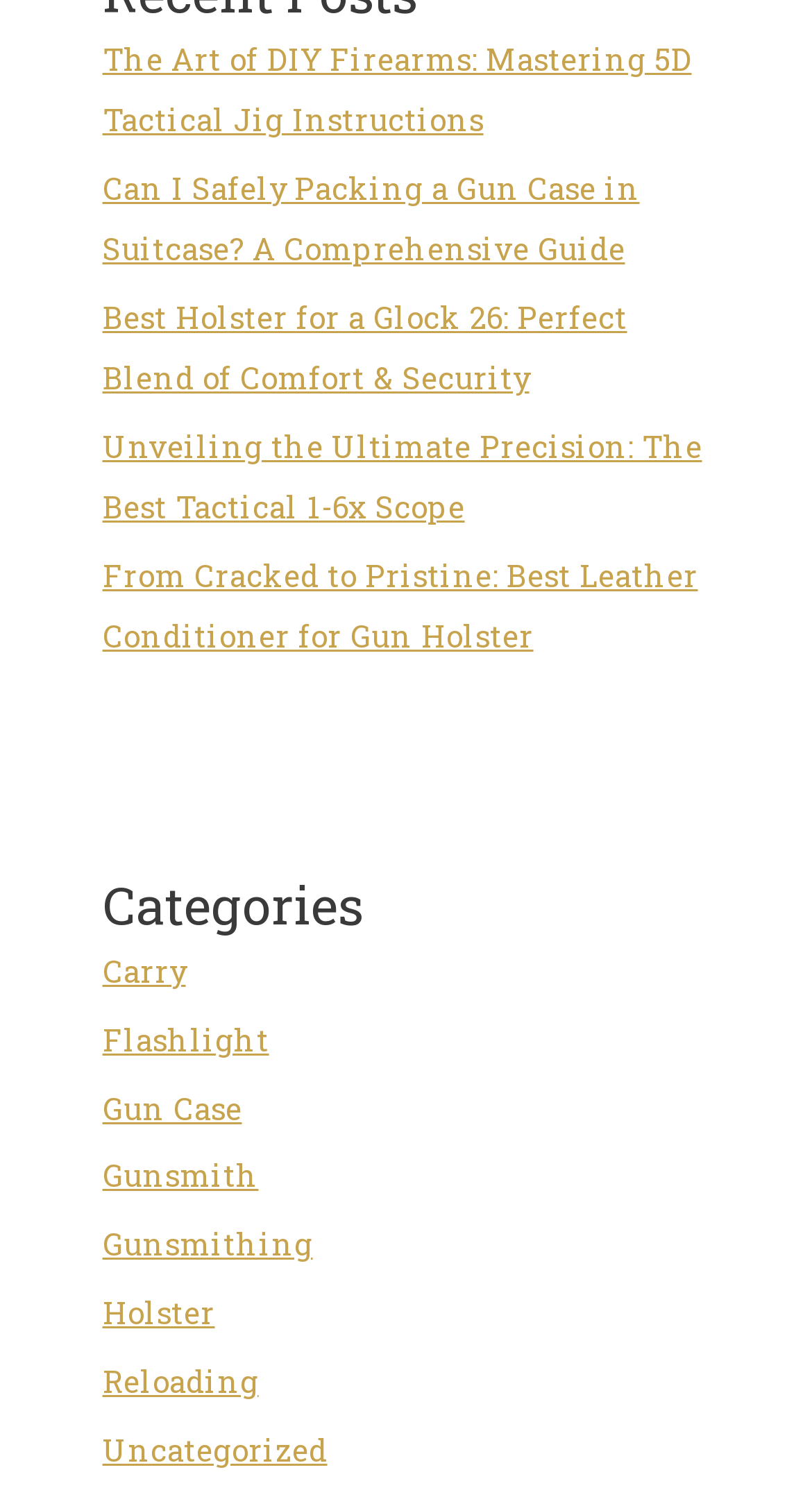What is the topic of the first article on this webpage?
Please craft a detailed and exhaustive response to the question.

The first link on the webpage is 'The Art of DIY Firearms: Mastering 5D Tactical Jig Instructions', which suggests that the topic of the first article is DIY Firearms.